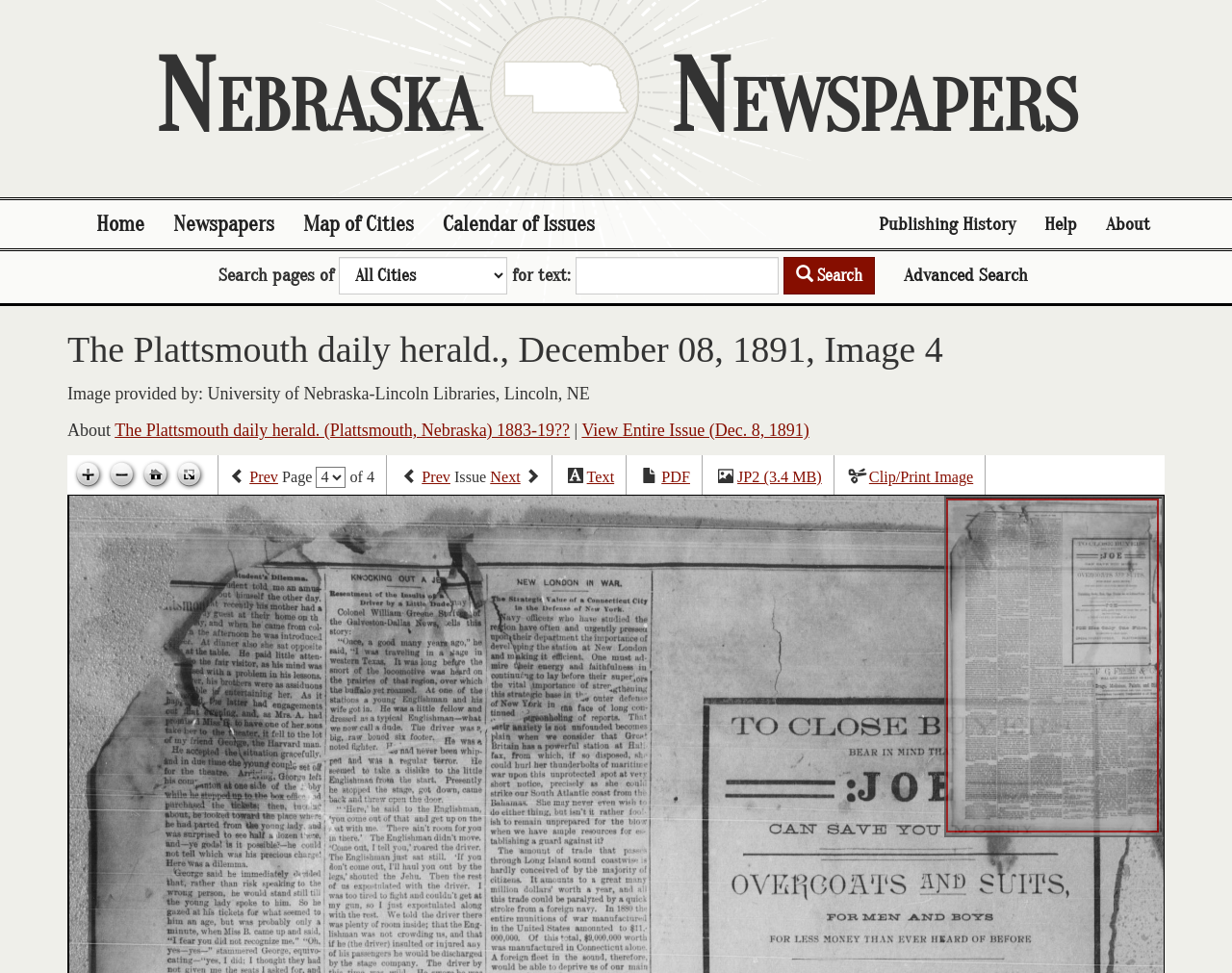Identify the bounding box coordinates for the UI element described as: "JP2 (3.4 MB)".

[0.598, 0.482, 0.667, 0.5]